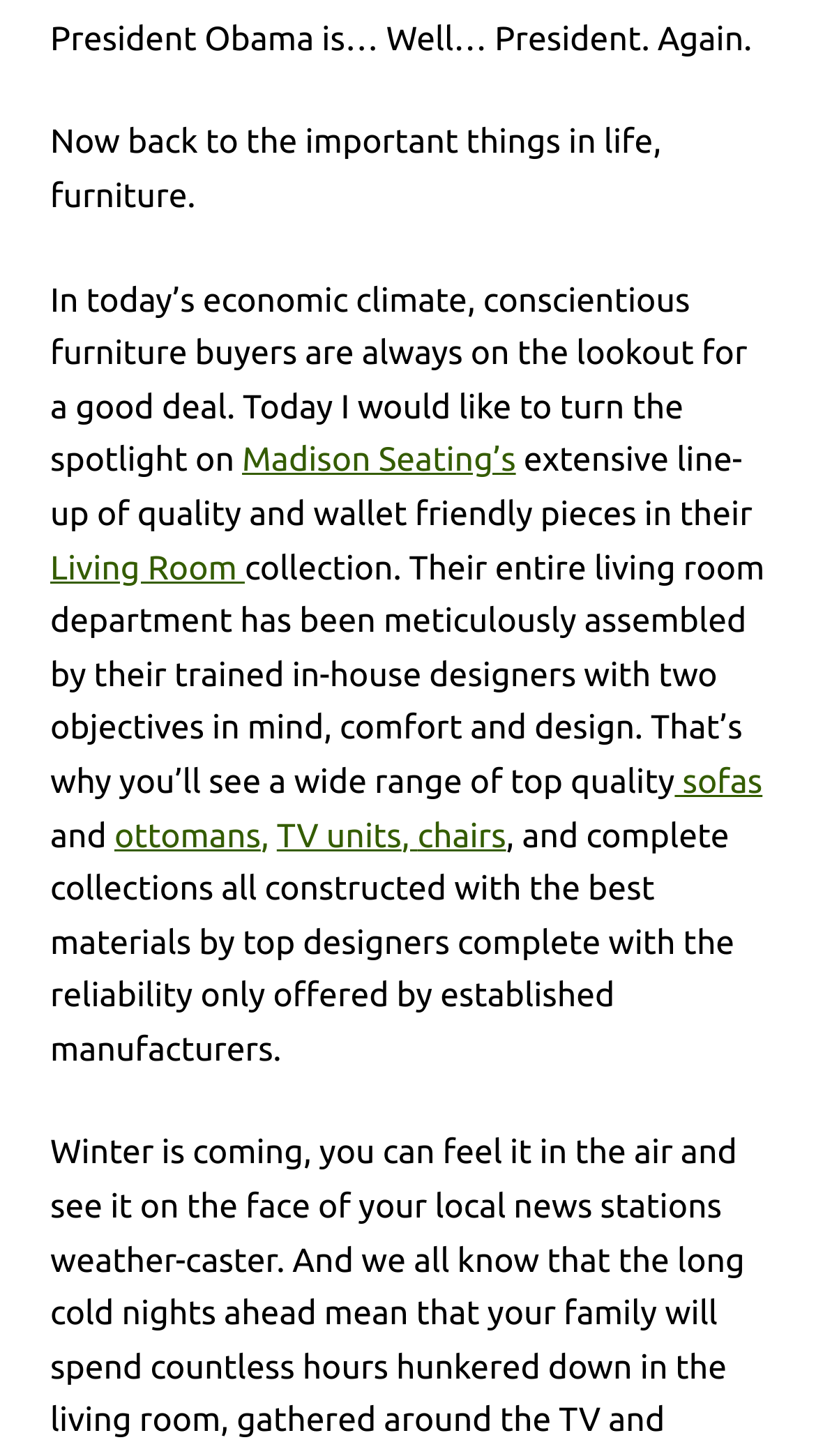Locate the bounding box of the user interface element based on this description: "Mark Sylvester".

None